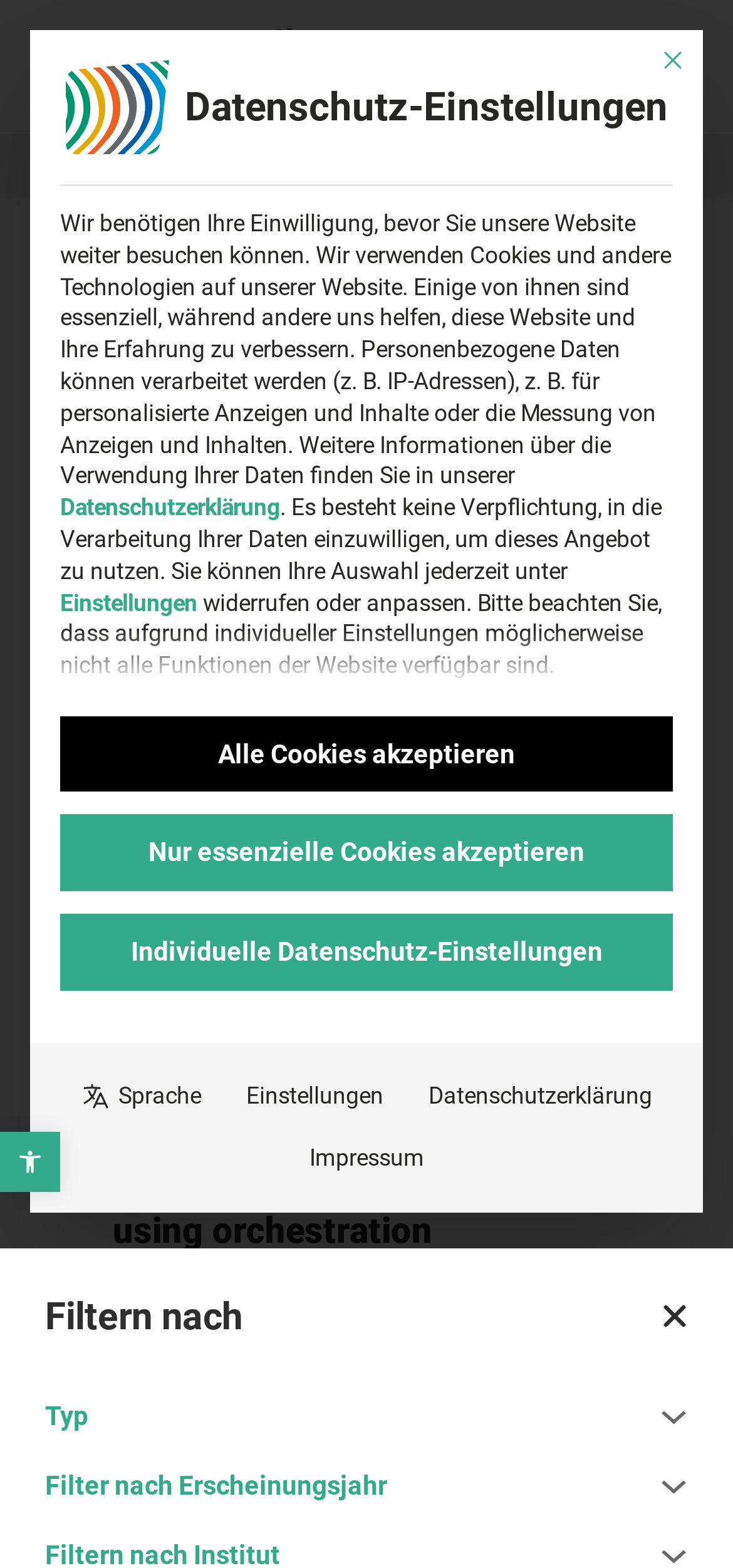Identify the bounding box coordinates for the element you need to click to achieve the following task: "Go back to the start page". The coordinates must be four float values ranging from 0 to 1, formatted as [left, top, right, bottom].

[0.051, 0.032, 0.41, 0.051]